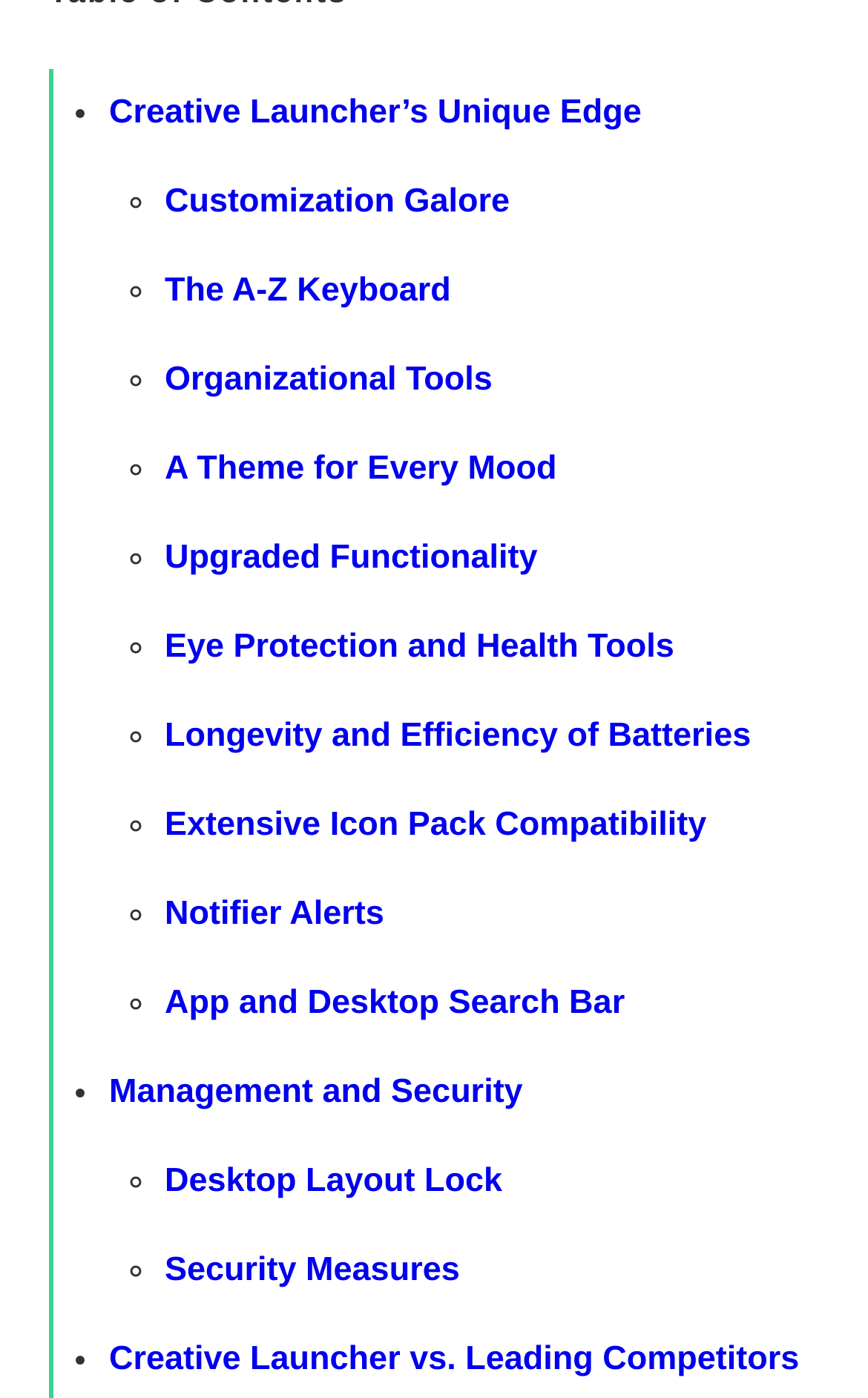Locate the bounding box coordinates of the area you need to click to fulfill this instruction: 'Compare Creative Launcher vs. Leading Competitors'. The coordinates must be in the form of four float numbers ranging from 0 to 1: [left, top, right, bottom].

[0.126, 0.959, 0.921, 0.986]